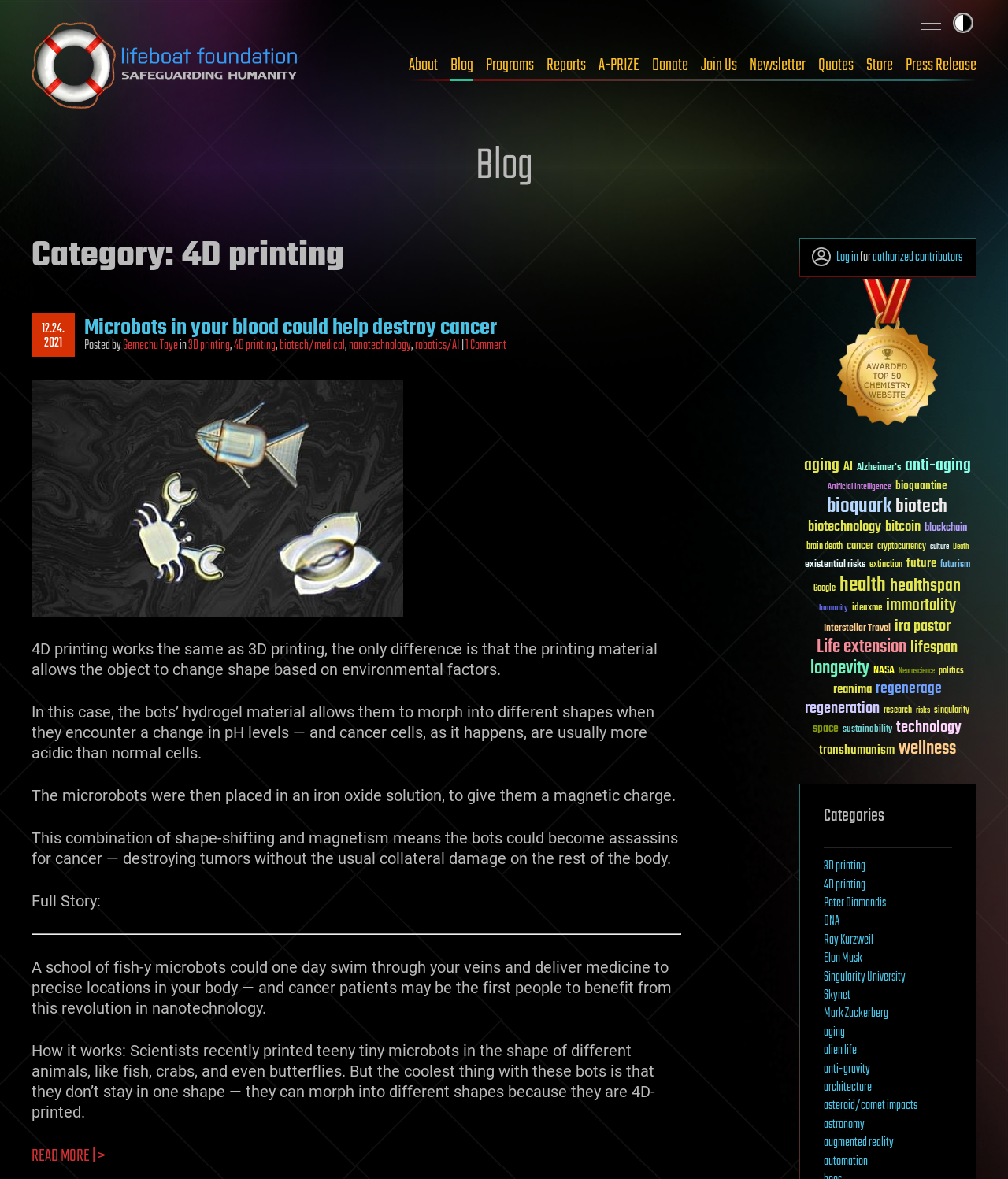From the details in the image, provide a thorough response to the question: What is the position of the 'Log in' link?

The position of the 'Log in' link can be determined by looking at its bounding box coordinates [0.83, 0.21, 0.852, 0.227] which indicate that it is located at the top right of the webpage.